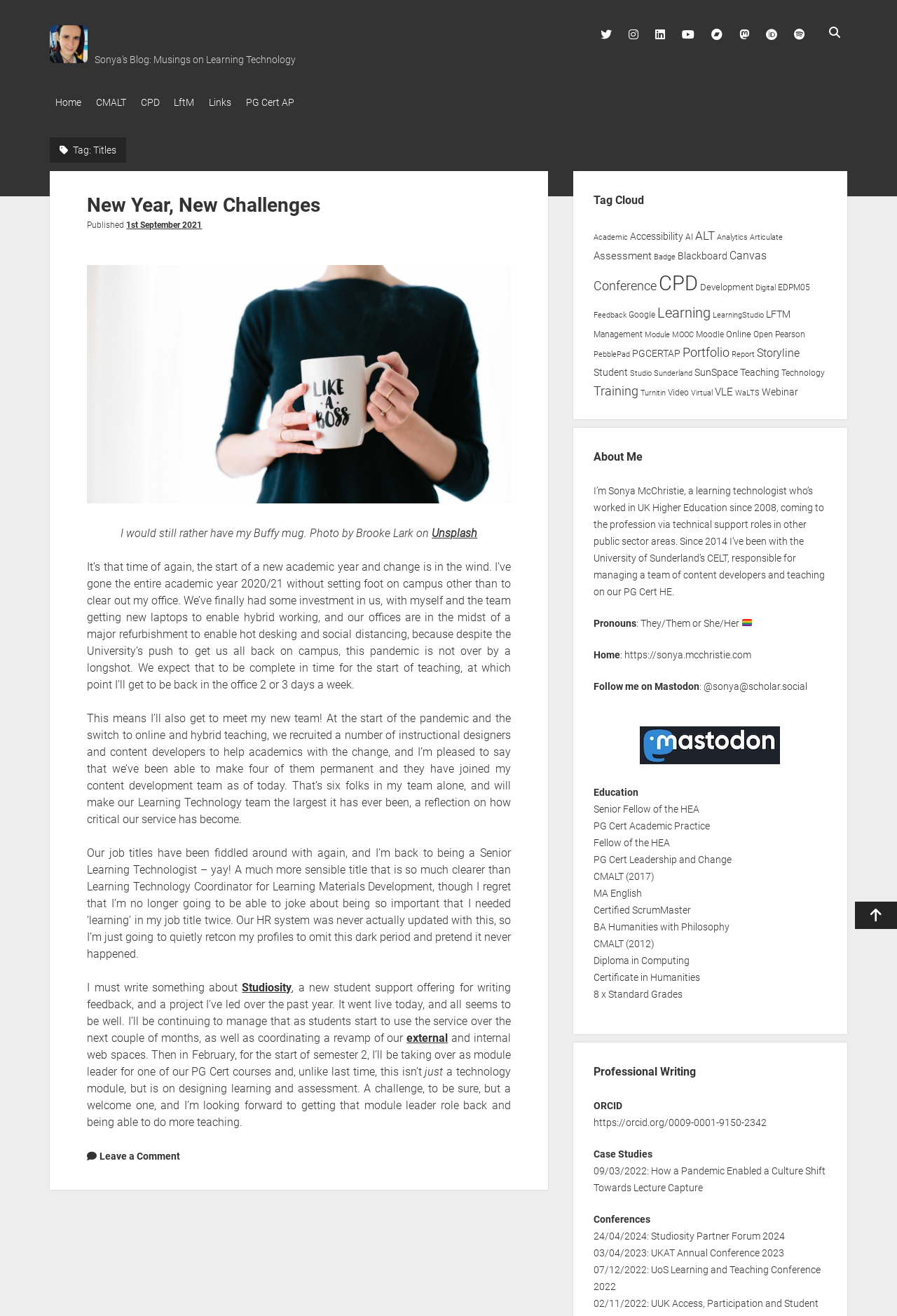Please determine the bounding box coordinates for the element that should be clicked to follow these instructions: "Search for affiliate programs".

None